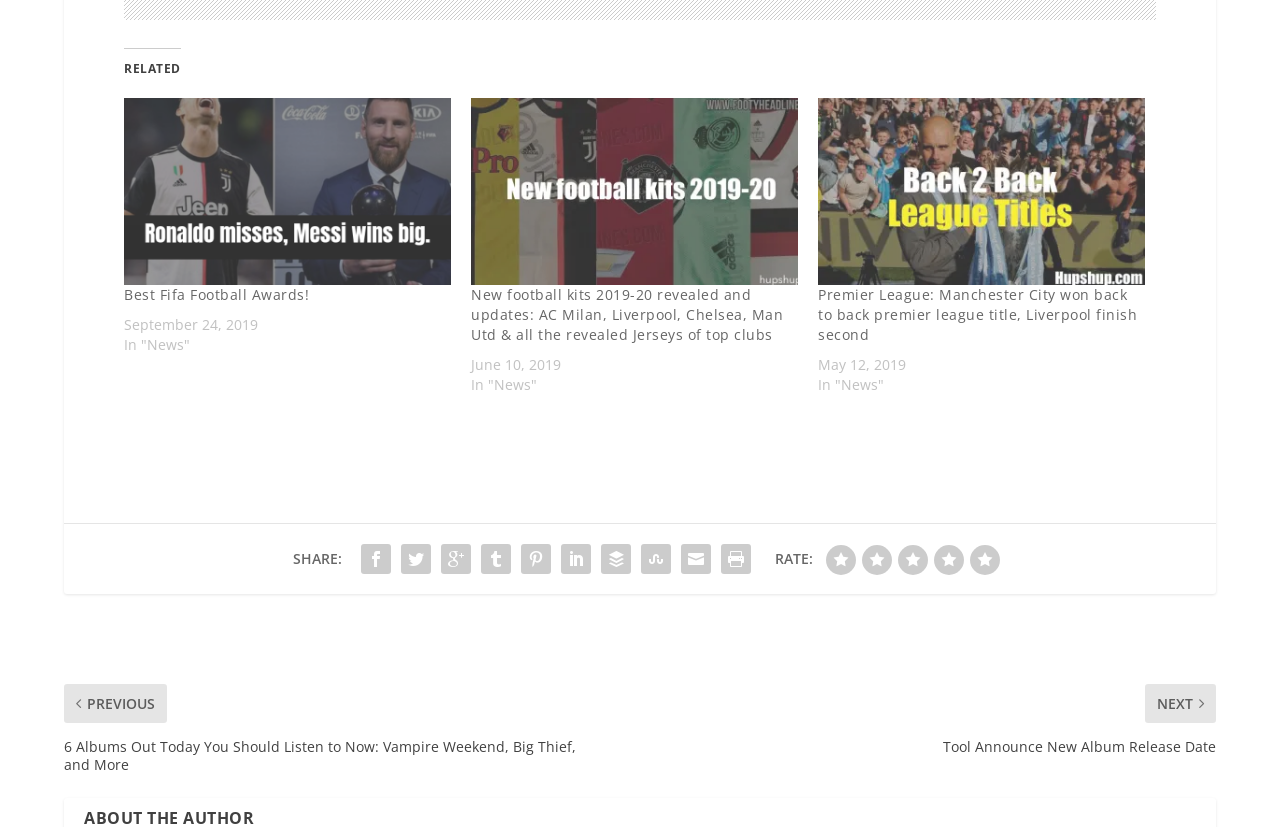Provide a one-word or one-phrase answer to the question:
What is the name of the social media platform?

LinkedIn